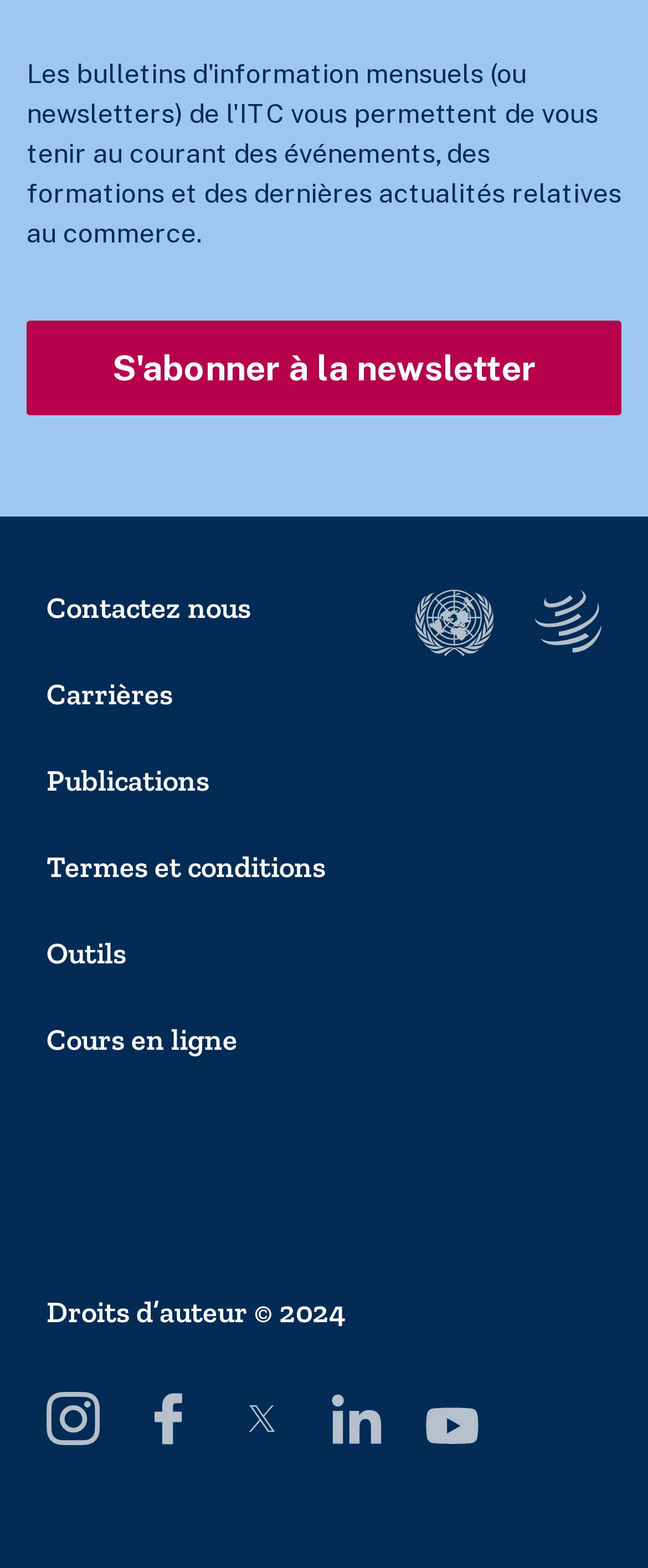Determine the bounding box coordinates for the area that needs to be clicked to fulfill this task: "Visit our Facebook page". The coordinates must be given as four float numbers between 0 and 1, i.e., [left, top, right, bottom].

[0.218, 0.888, 0.3, 0.922]